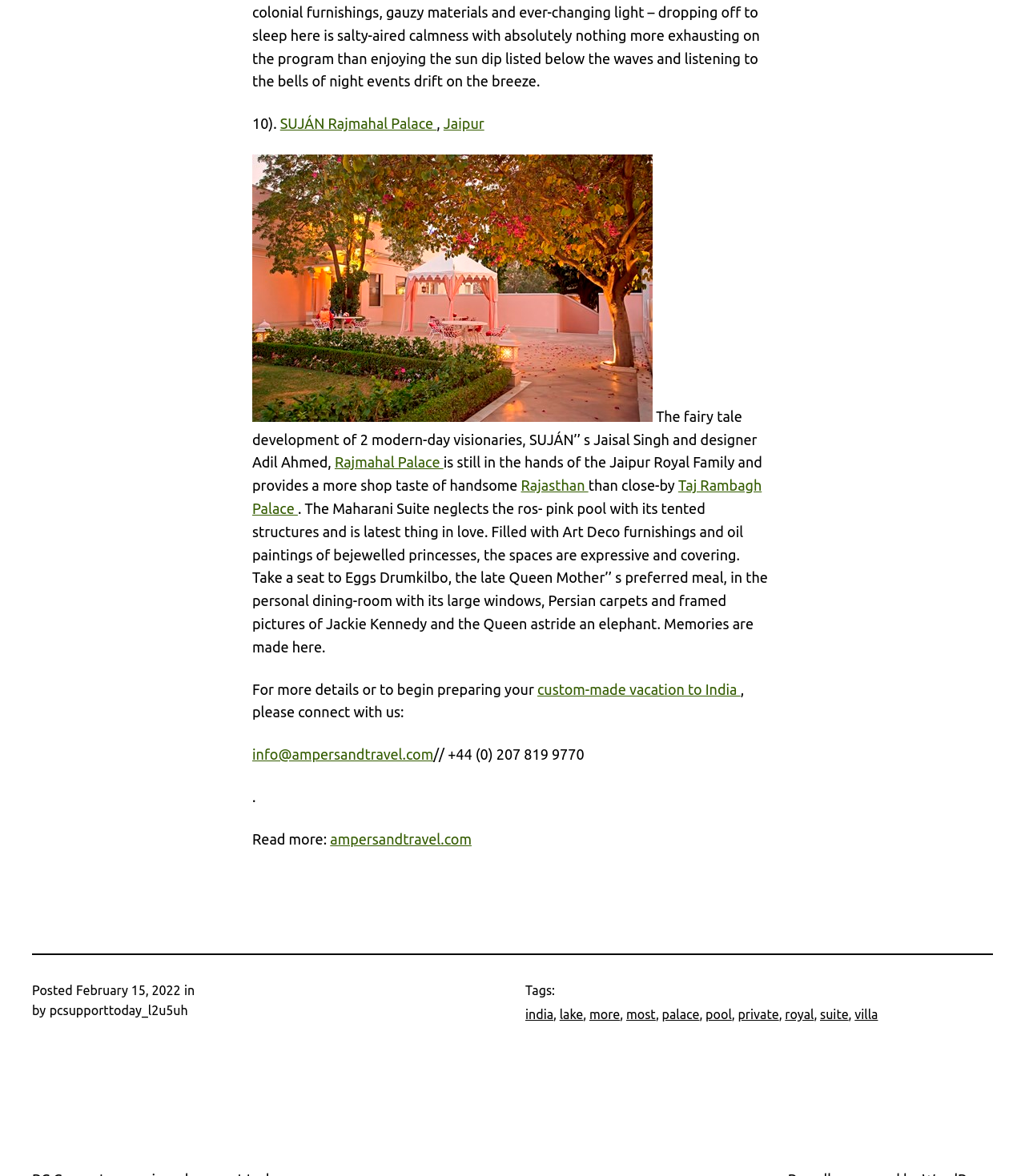Predict the bounding box coordinates of the area that should be clicked to accomplish the following instruction: "Click on SUJÁN Rajmahal Palace". The bounding box coordinates should consist of four float numbers between 0 and 1, i.e., [left, top, right, bottom].

[0.273, 0.098, 0.426, 0.112]